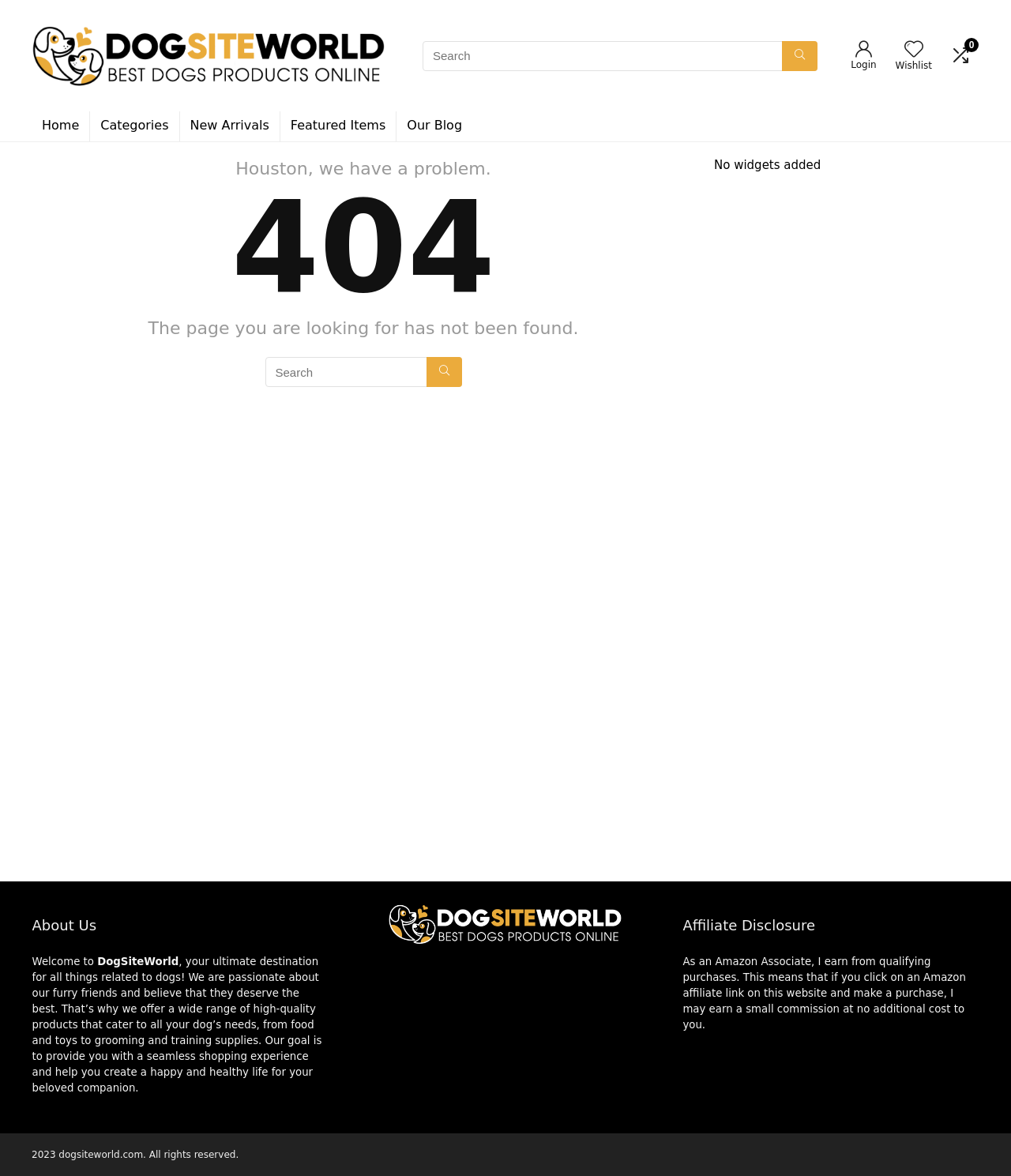What is the purpose of the website?
Based on the image content, provide your answer in one word or a short phrase.

To provide dog products